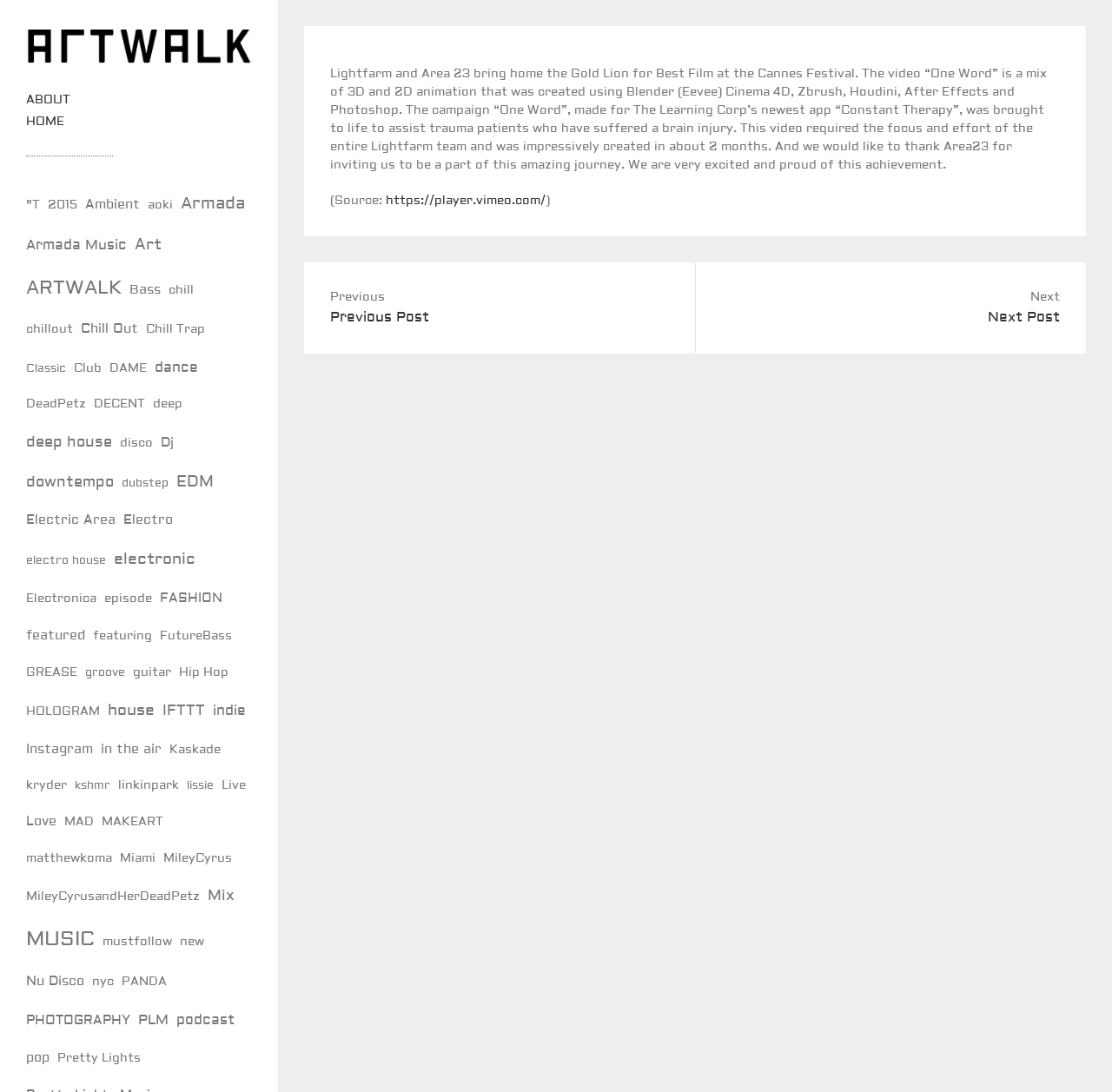What is the source of the video?
Look at the image and respond to the question as thoroughly as possible.

The source of the video is https://player.vimeo.com/, which is mentioned in the link element with the text 'https://player.vimeo.com/'.